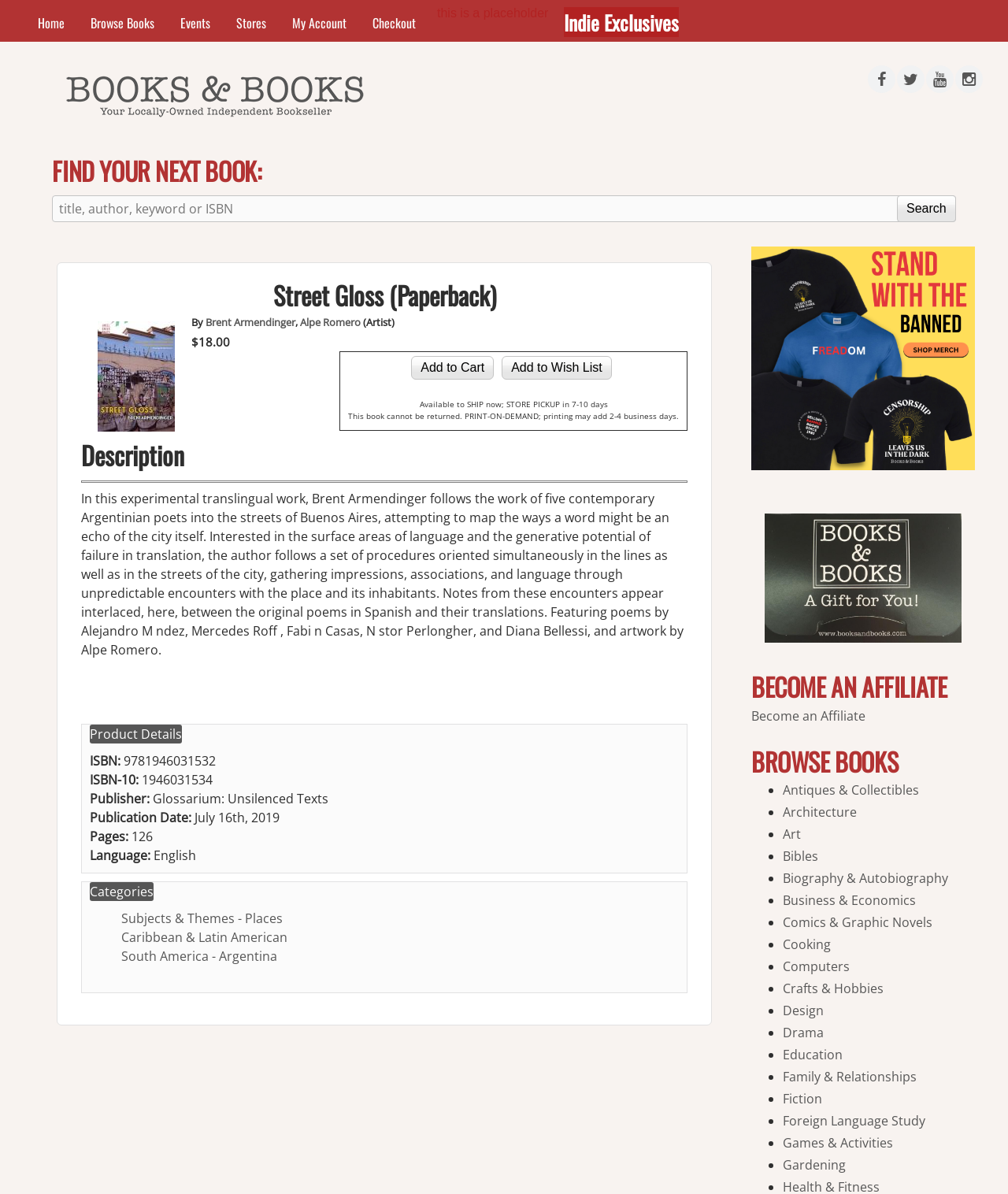Determine the bounding box coordinates of the clickable element to achieve the following action: 'Add to Cart'. Provide the coordinates as four float values between 0 and 1, formatted as [left, top, right, bottom].

[0.408, 0.298, 0.49, 0.318]